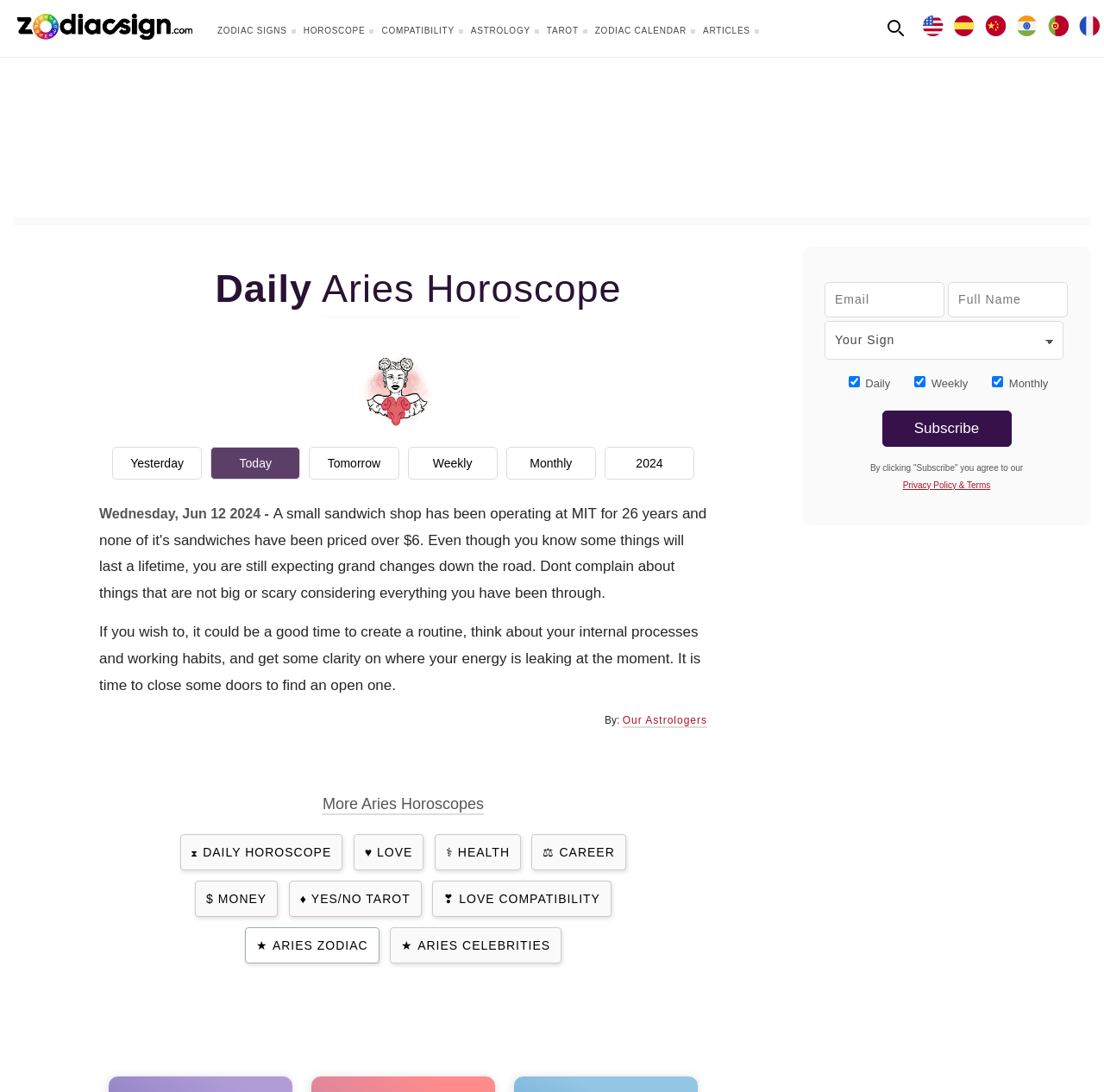Find the bounding box coordinates of the clickable area required to complete the following action: "Read more Aries horoscopes".

[0.292, 0.728, 0.438, 0.744]